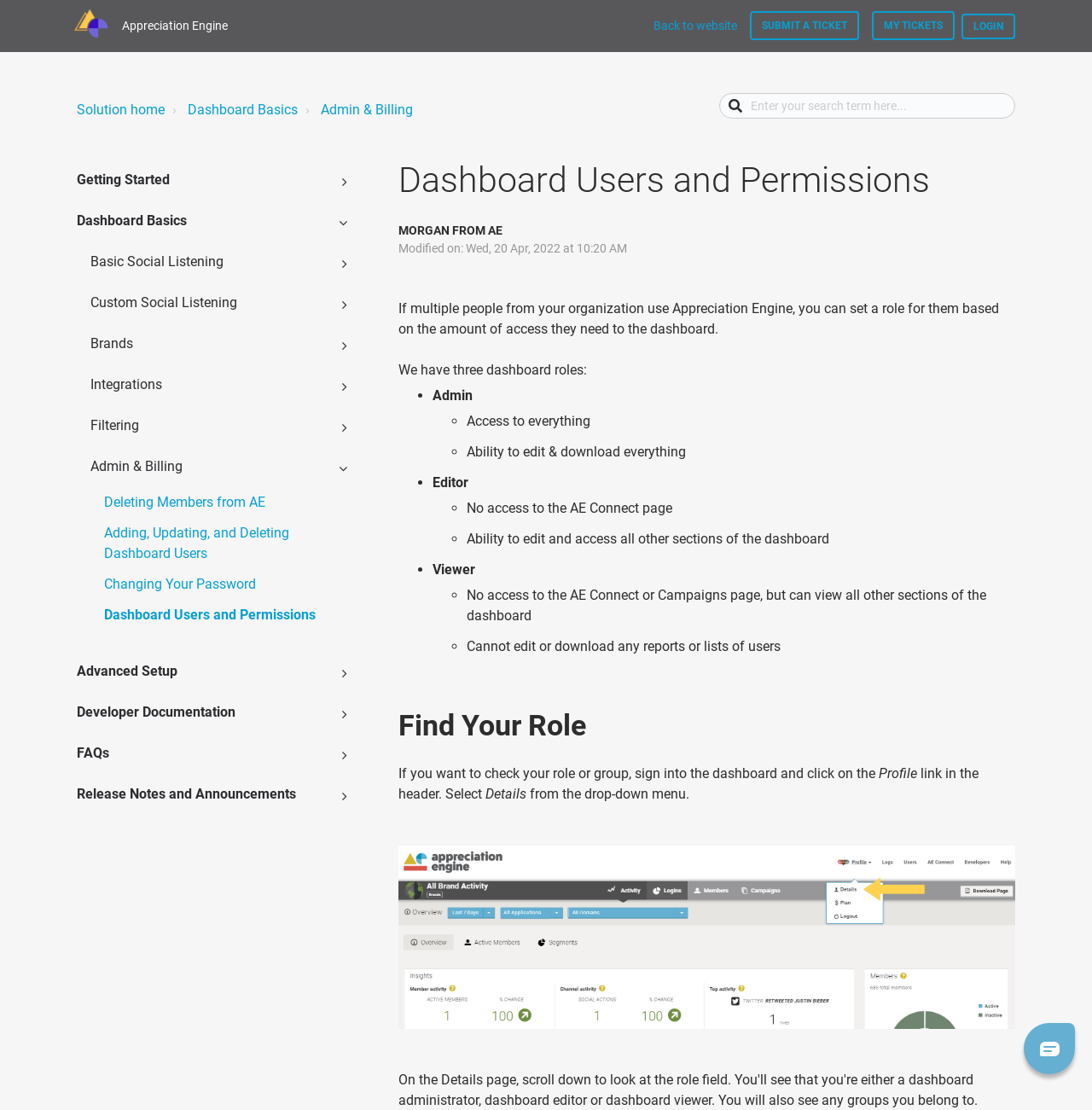Can you provide the bounding box coordinates for the element that should be clicked to implement the instruction: "Click the 'Deleting Members from AE' link"?

[0.07, 0.443, 0.318, 0.462]